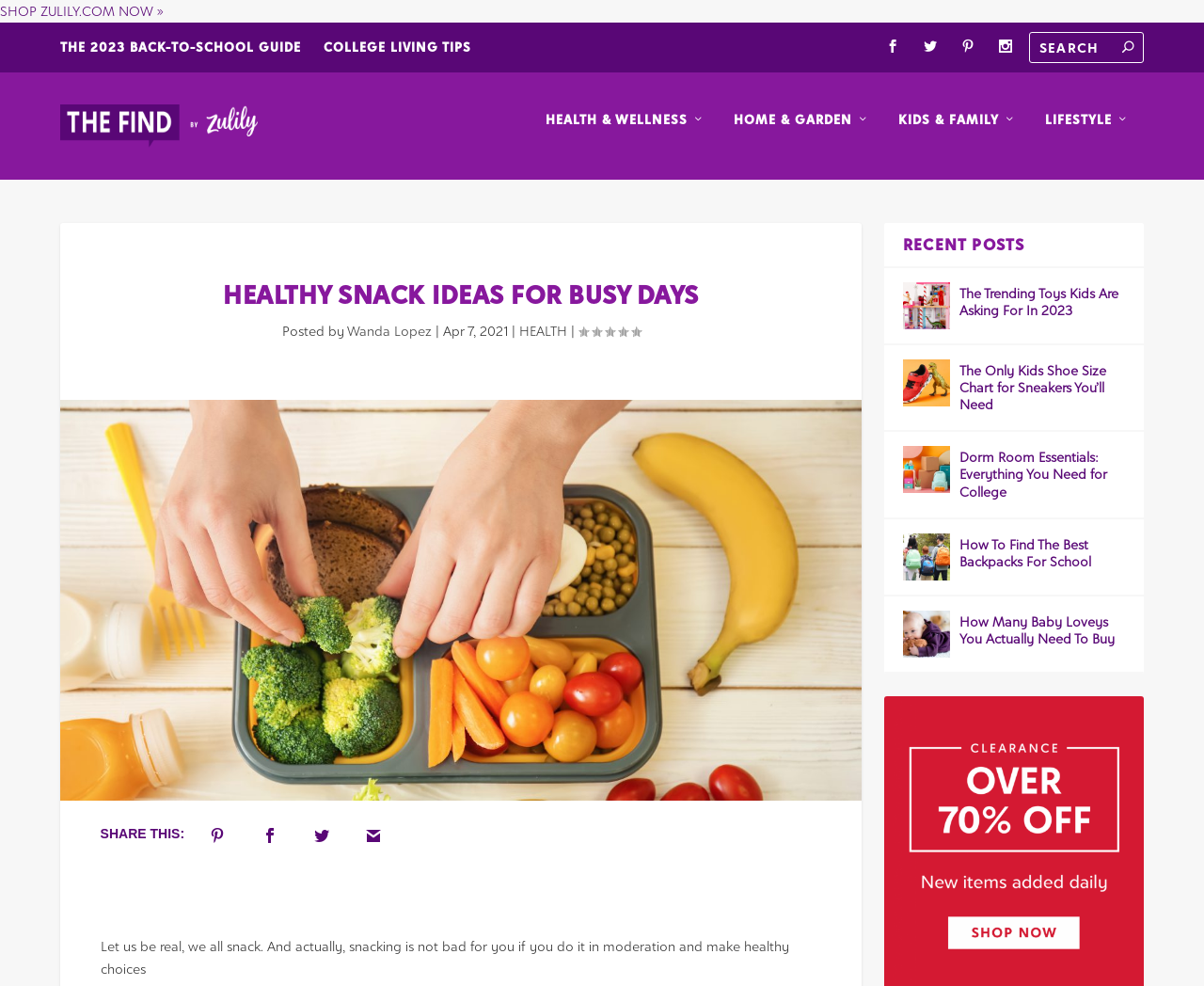What is the main heading displayed on the webpage? Please provide the text.

HEALTHY SNACK IDEAS FOR BUSY DAYS